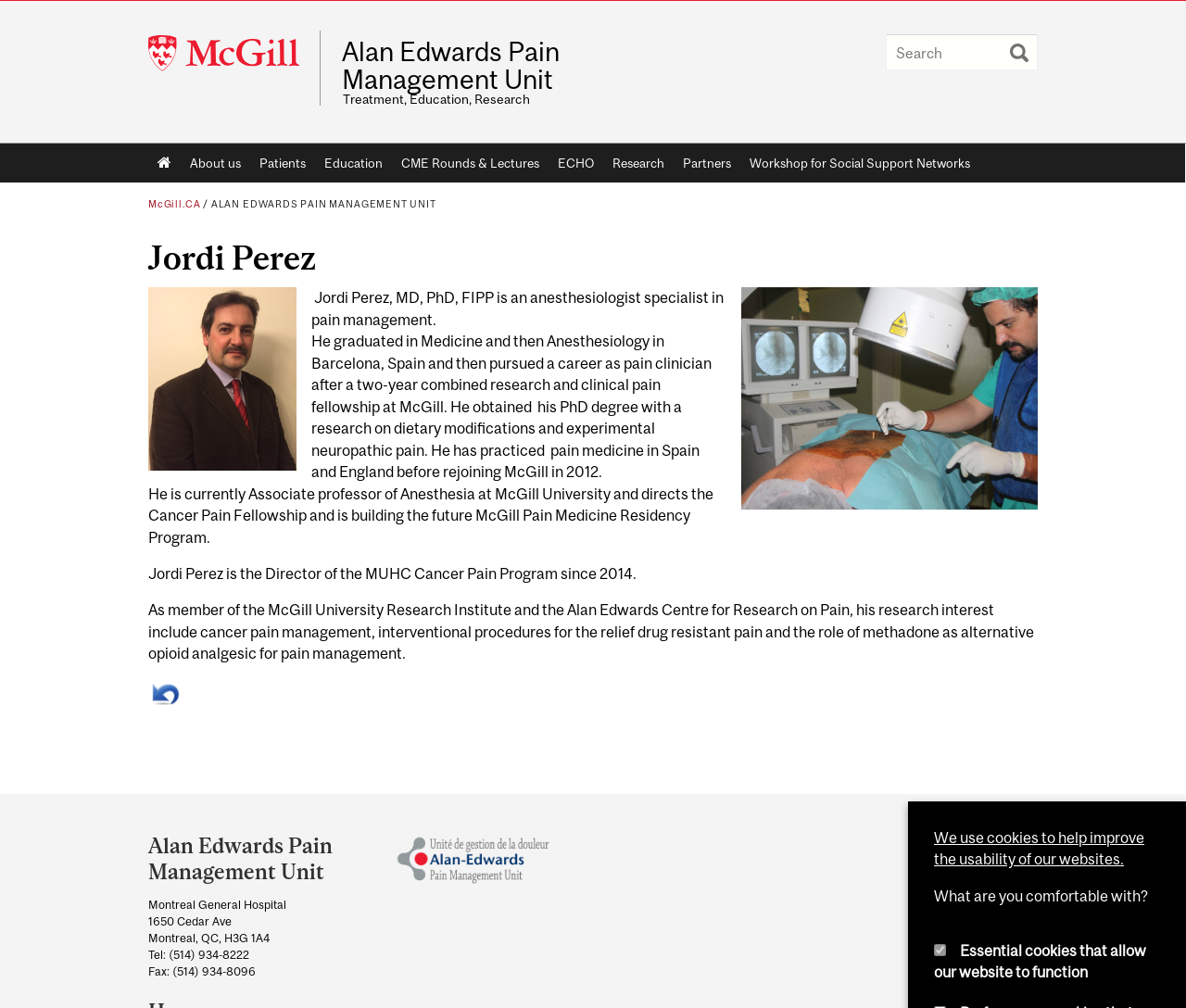Please determine the bounding box coordinates of the element to click in order to execute the following instruction: "Search for something". The coordinates should be four float numbers between 0 and 1, specified as [left, top, right, bottom].

[0.747, 0.044, 0.875, 0.06]